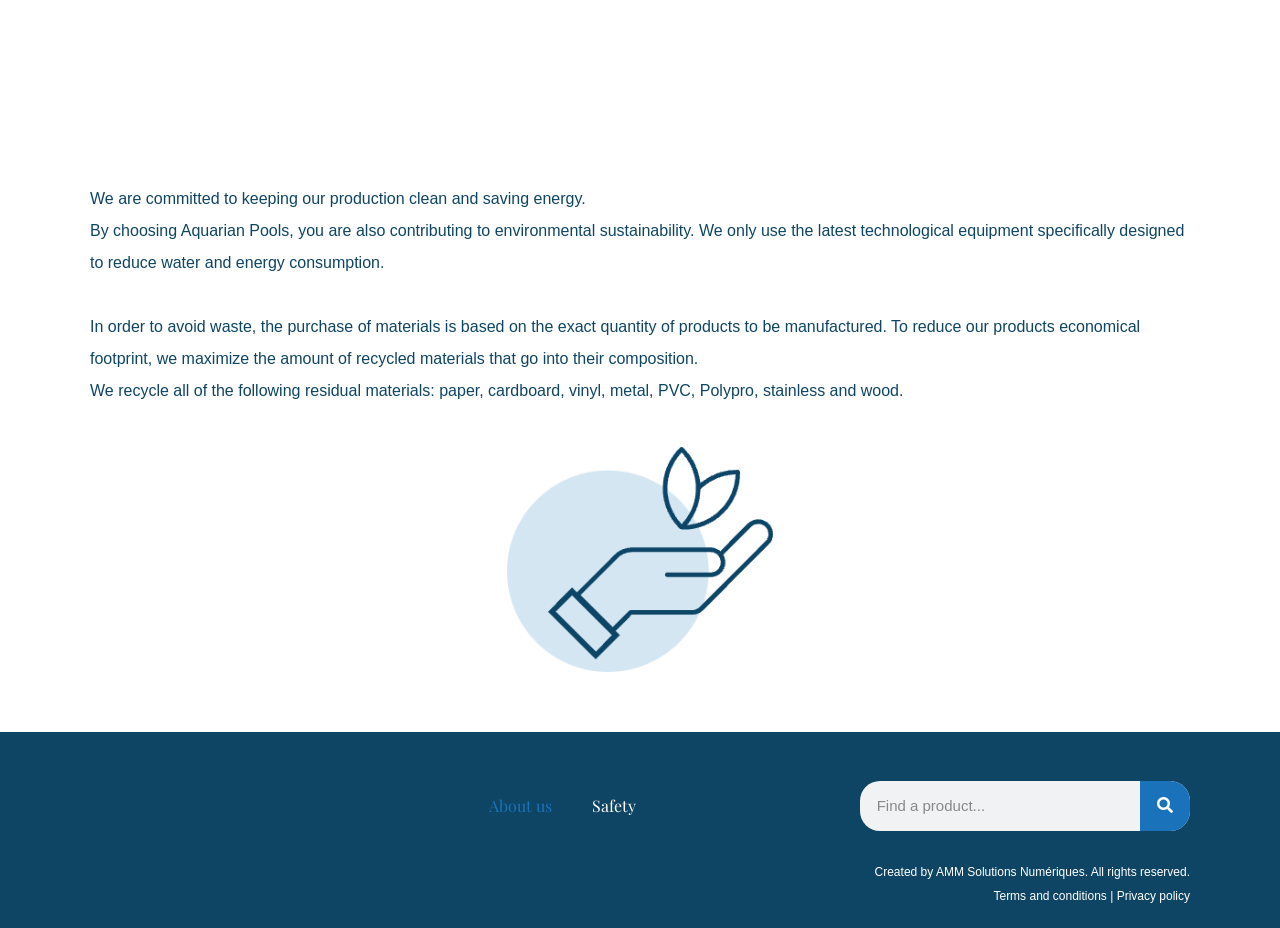Who created the website?
Please utilize the information in the image to give a detailed response to the question.

The website's creator is mentioned in the static text element at the bottom of the webpage, which states 'Created by AMM Solutions Numériques. All rights reserved.' This indicates that the website was developed by AMM Solutions Numériques.